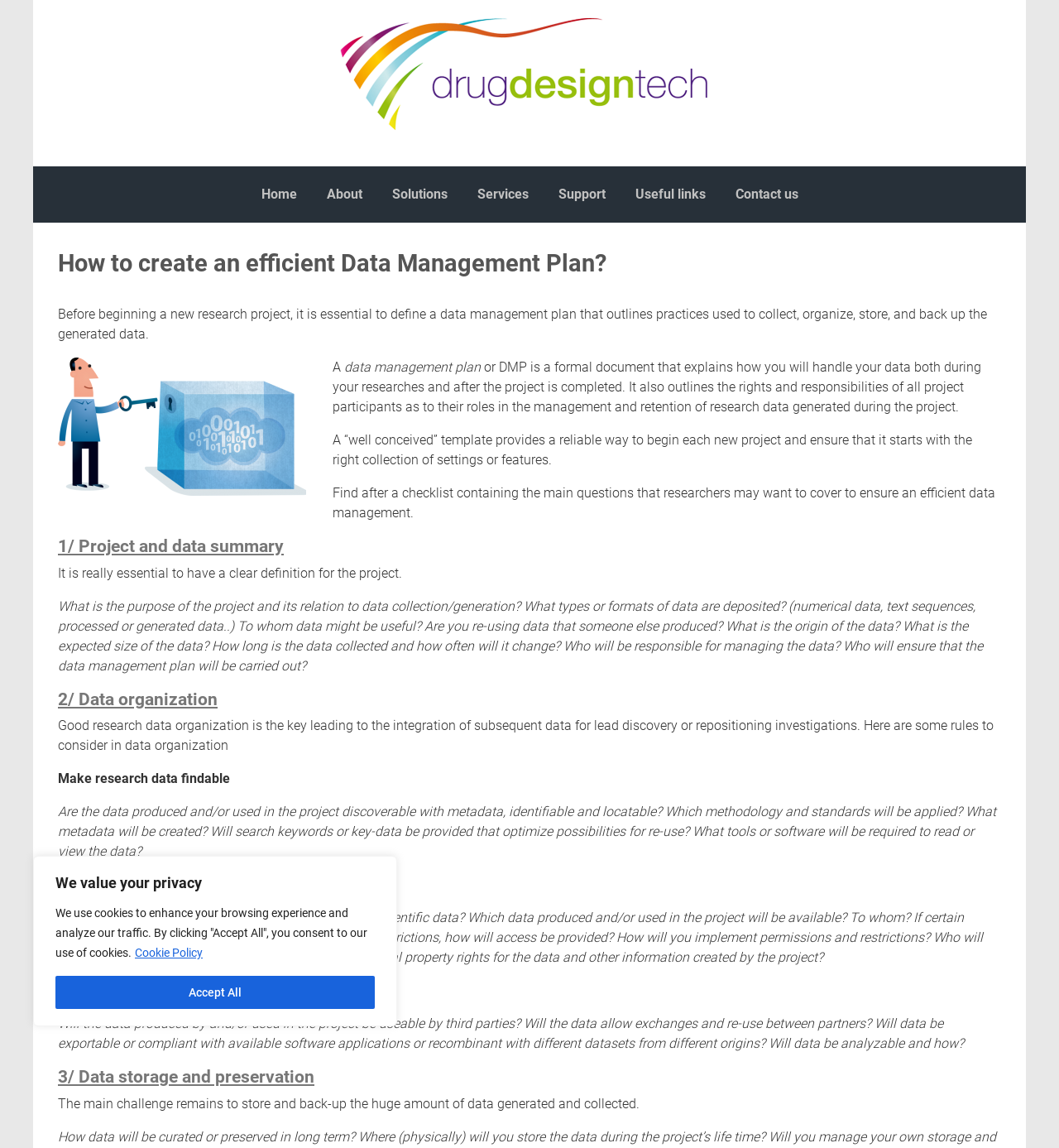Please give a one-word or short phrase response to the following question: 
What is the importance of making research data findable?

To make data discoverable